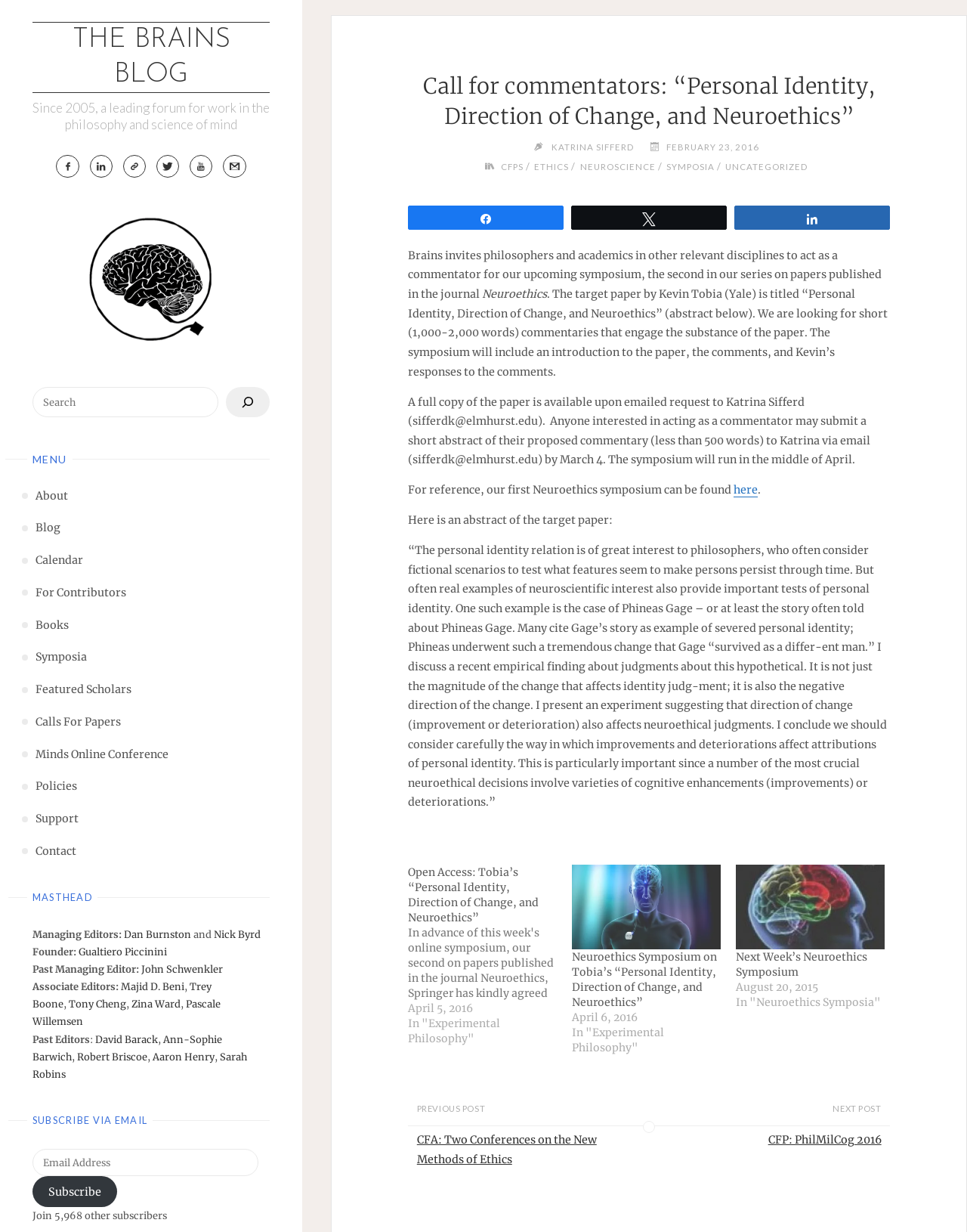Who is the author of the post?
Make sure to answer the question with a detailed and comprehensive explanation.

The author of the post can be found below the title of the post, where it says 'Author: KATRINA SIFFERD'.